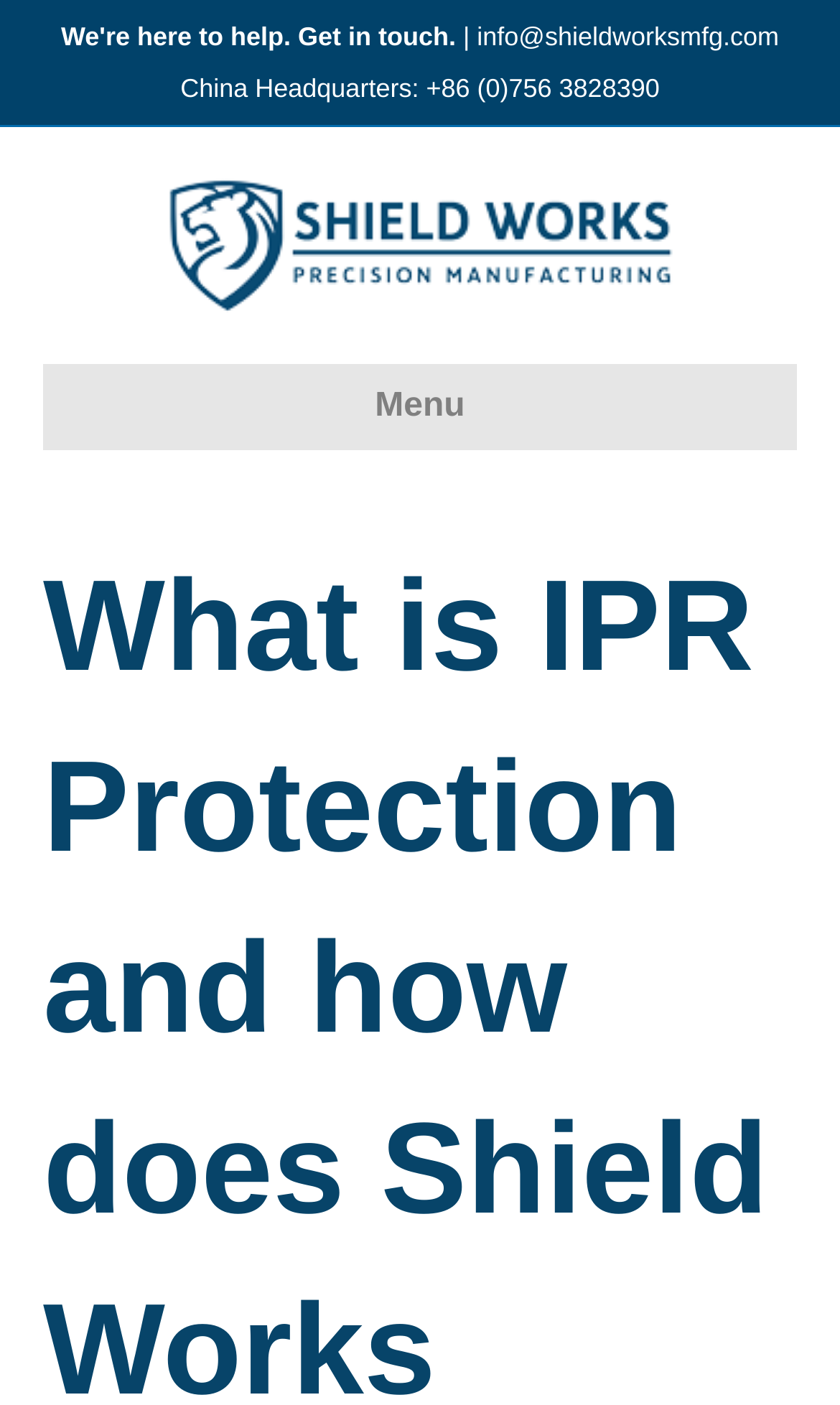Based on the element description +86 (0)756 3828390, identify the bounding box of the UI element in the given webpage screenshot. The coordinates should be in the format (top-left x, top-left y, bottom-right x, bottom-right y) and must be between 0 and 1.

[0.507, 0.052, 0.785, 0.074]